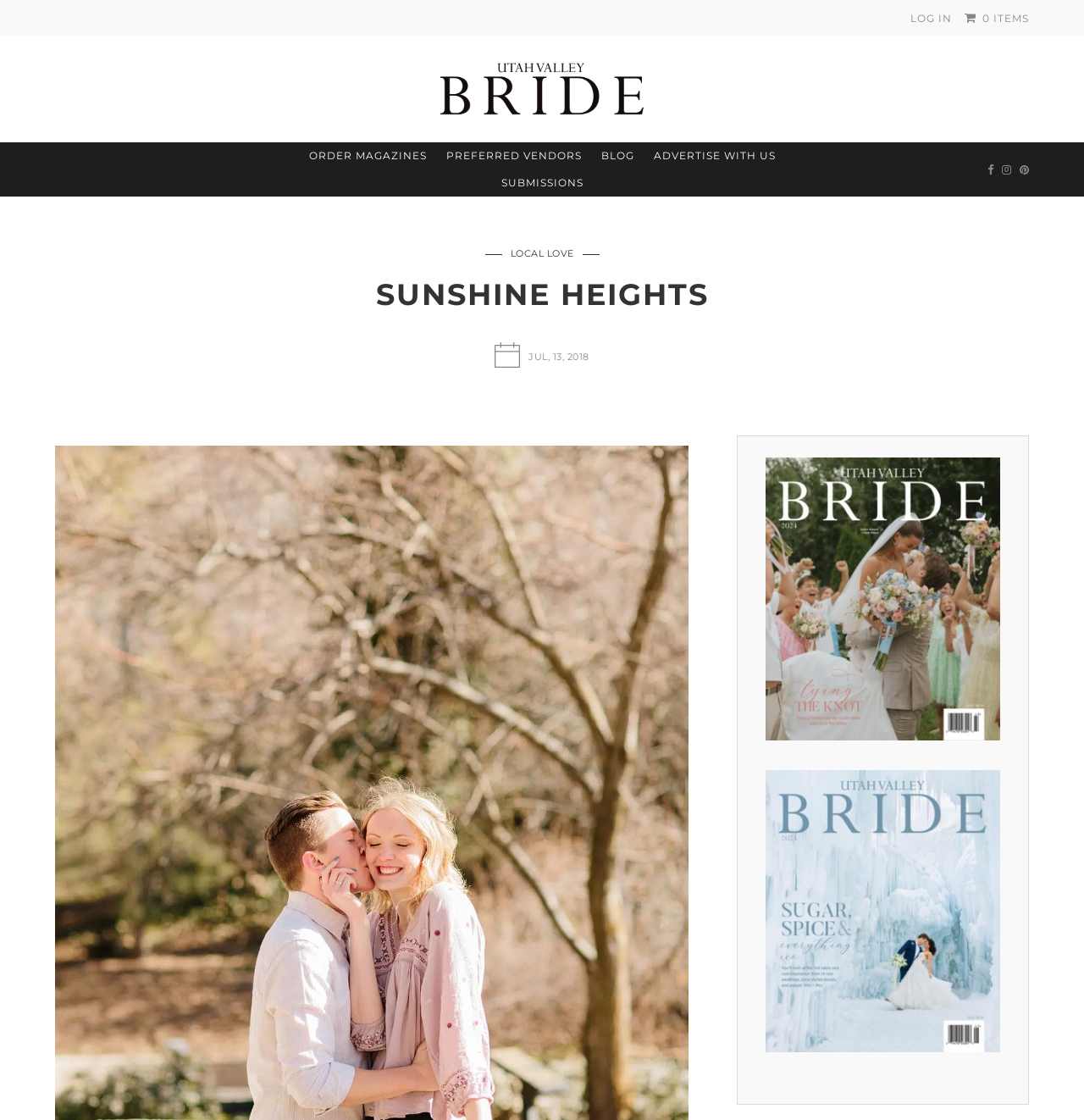Show the bounding box coordinates for the element that needs to be clicked to execute the following instruction: "read the blog". Provide the coordinates in the form of four float numbers between 0 and 1, i.e., [left, top, right, bottom].

[0.546, 0.127, 0.593, 0.152]